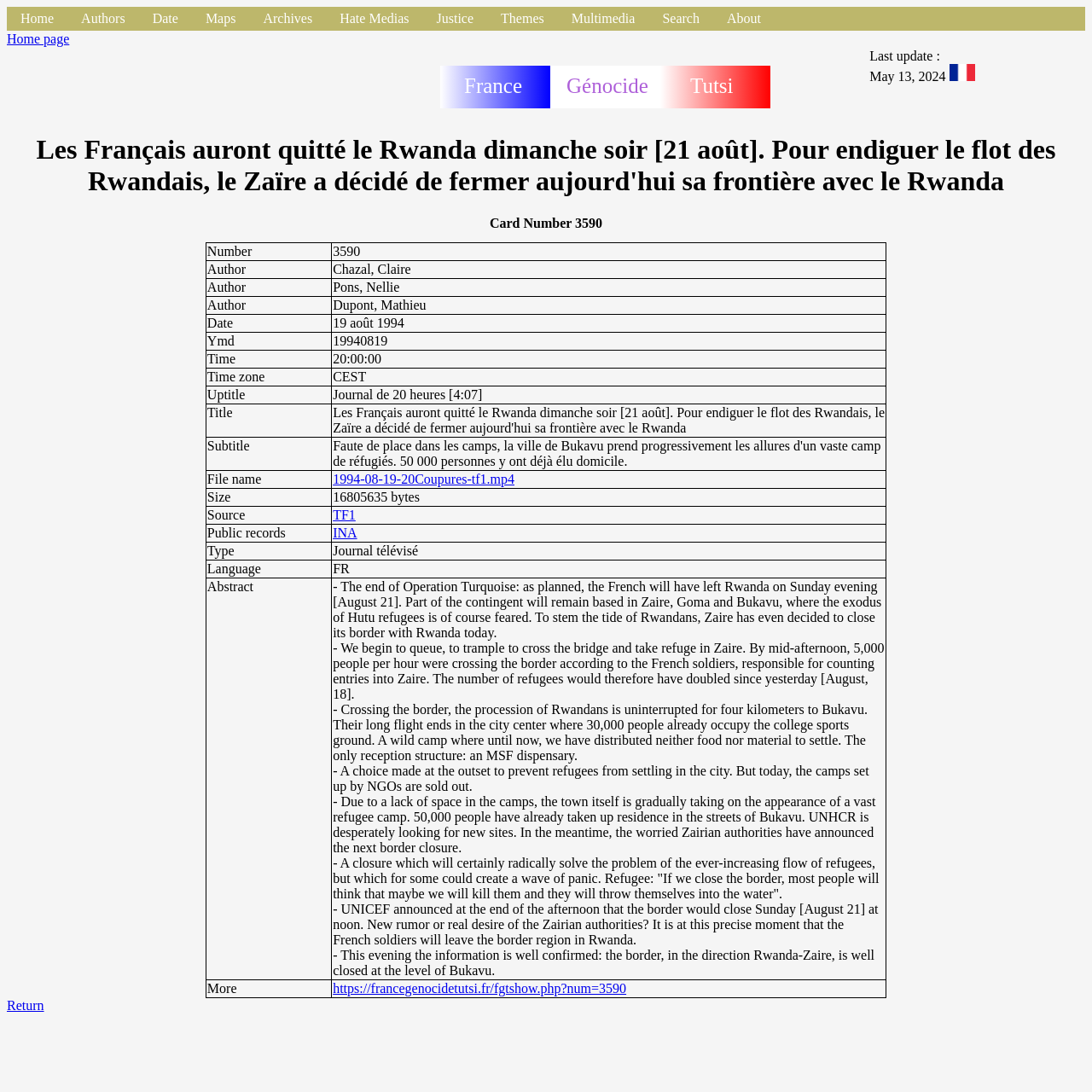Using the element description provided, determine the bounding box coordinates in the format (top-left x, top-left y, bottom-right x, bottom-right y). Ensure that all values are floating point numbers between 0 and 1. Element description: parent_node: Last update :

[0.869, 0.063, 0.893, 0.077]